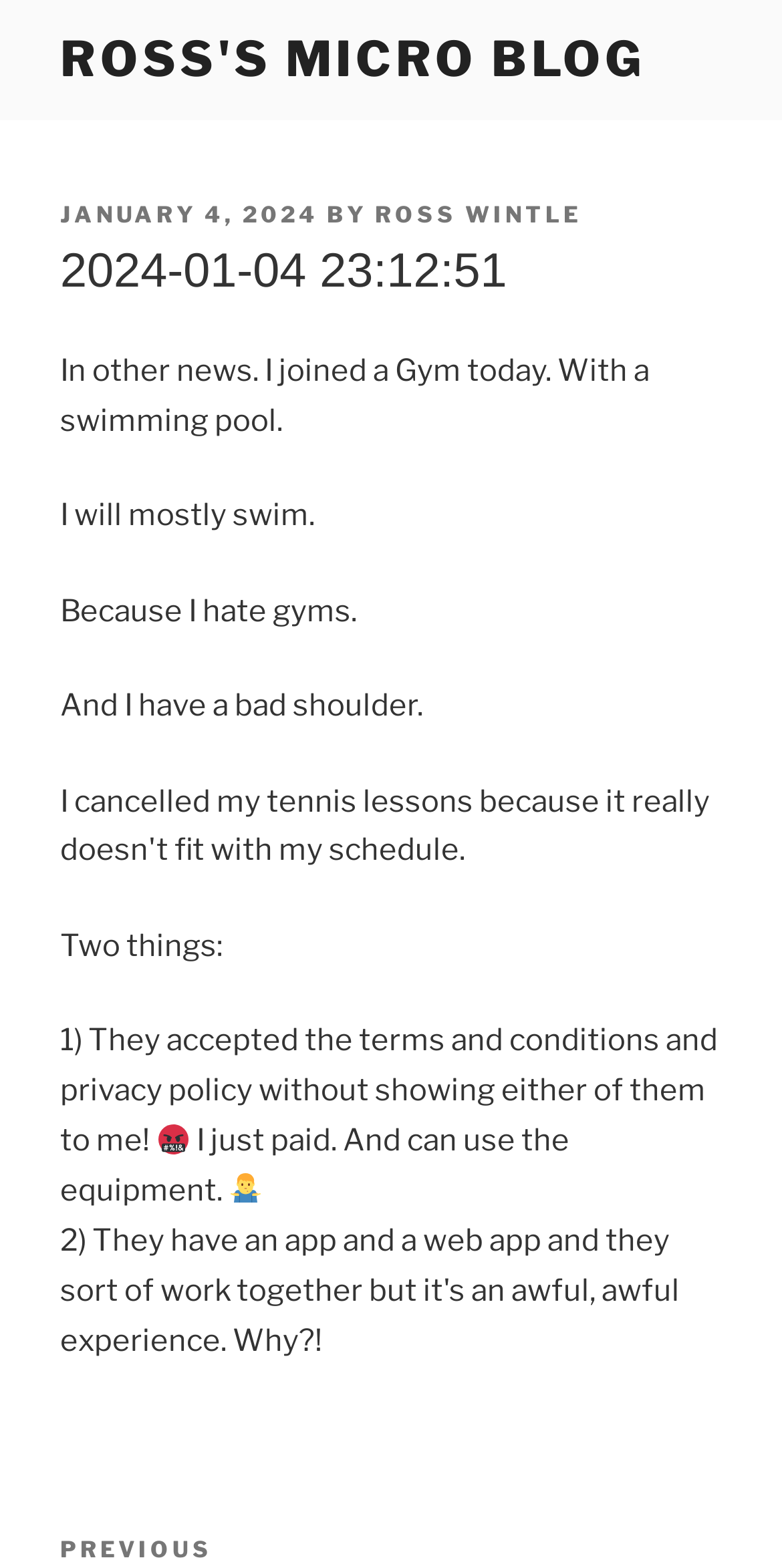Identify the bounding box coordinates for the UI element described as: "Ross Wintle". The coordinates should be provided as four floats between 0 and 1: [left, top, right, bottom].

[0.479, 0.127, 0.744, 0.145]